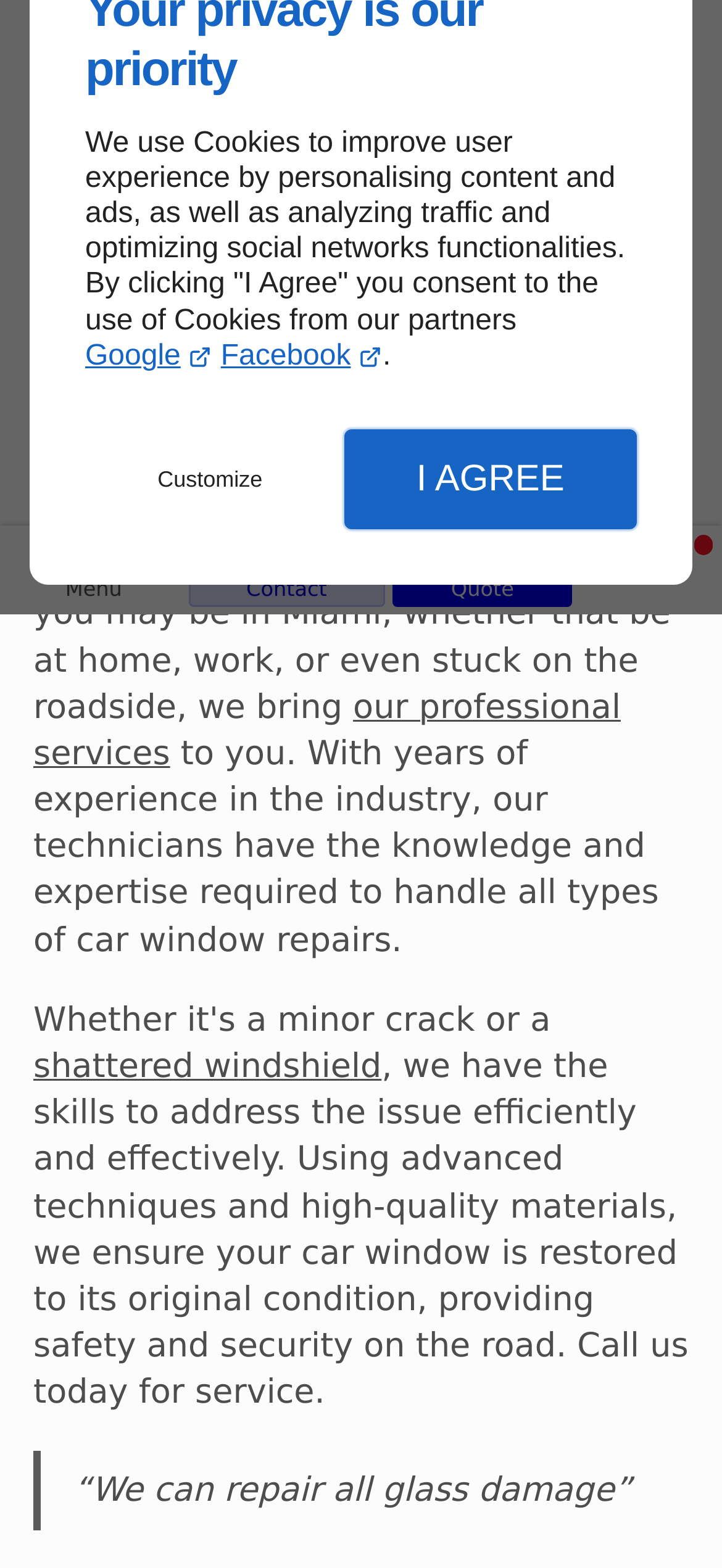Provide the bounding box coordinates of the HTML element this sentence describes: "Our Services". The bounding box coordinates consist of four float numbers between 0 and 1, i.e., [left, top, right, bottom].

[0.113, 0.65, 0.415, 0.688]